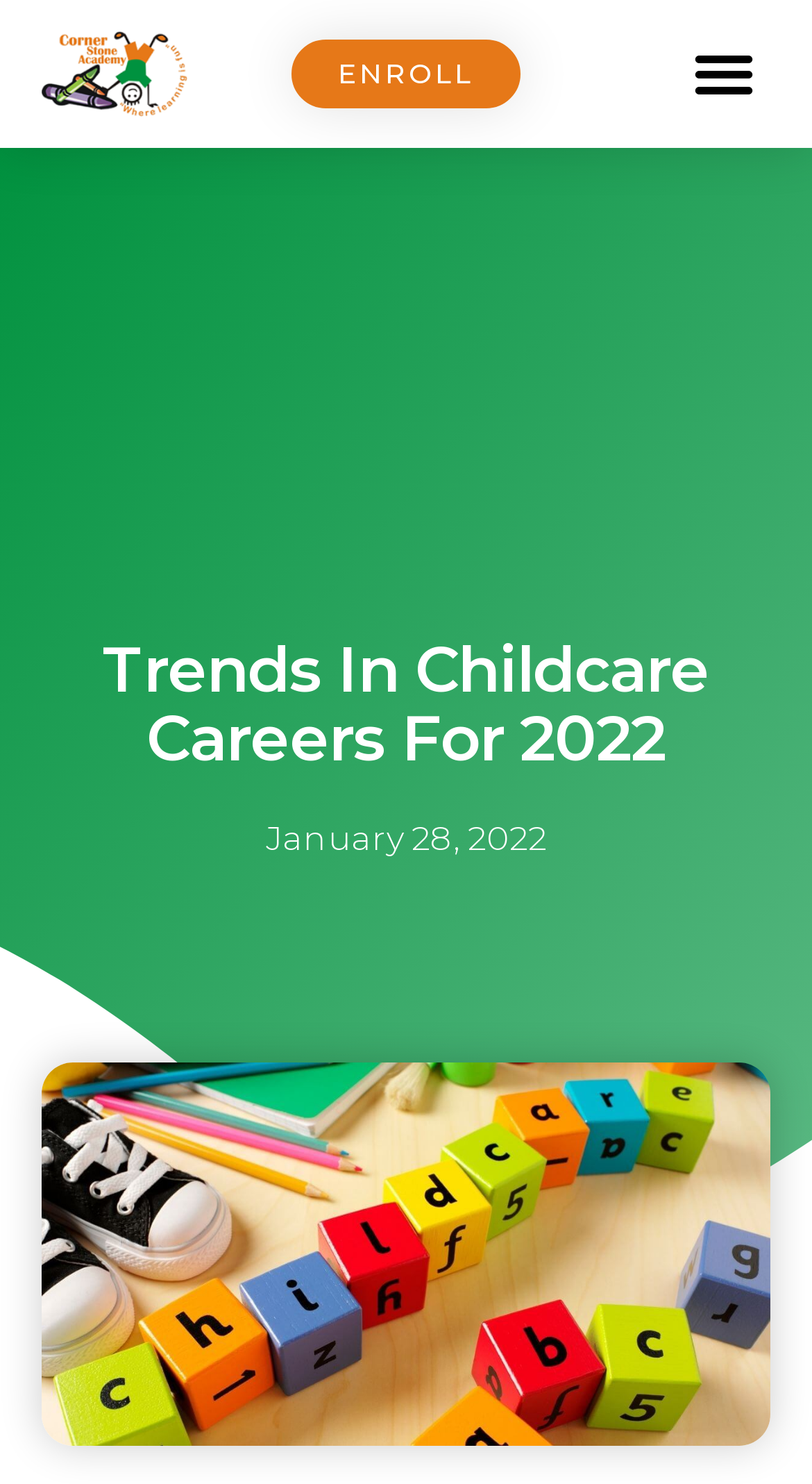What is the logo of the academy?
Answer briefly with a single word or phrase based on the image.

Cornerstone Academy Logo